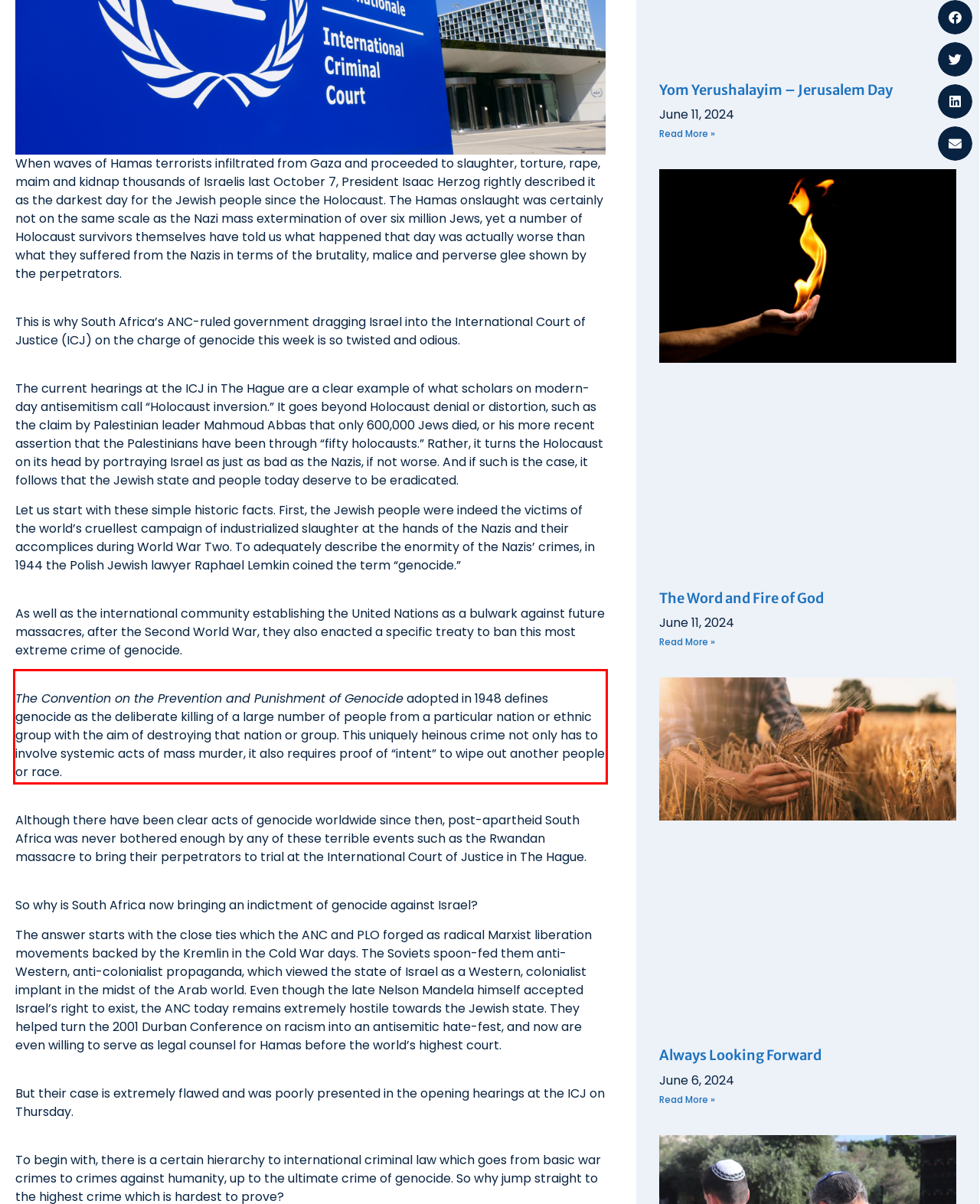You are given a screenshot with a red rectangle. Identify and extract the text within this red bounding box using OCR.

The Convention on the Prevention and Punishment of Genocide adopted in 1948 defines genocide as the deliberate killing of a large number of people from a particular nation or ethnic group with the aim of destroying that nation or group. This uniquely heinous crime not only has to involve systemic acts of mass murder, it also requires proof of “intent” to wipe out another people or race.